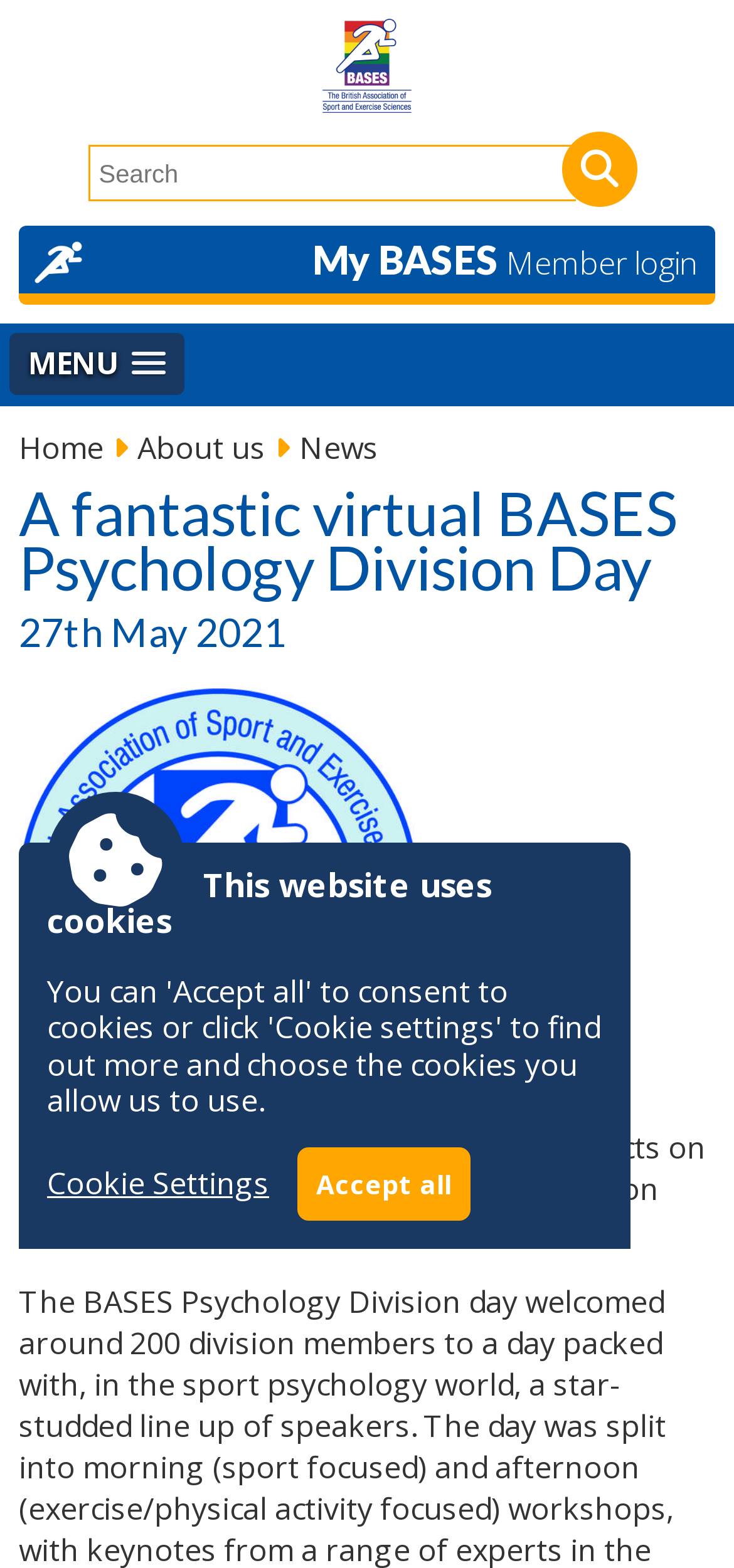Kindly provide the bounding box coordinates of the section you need to click on to fulfill the given instruction: "Learn about drop shipping".

None